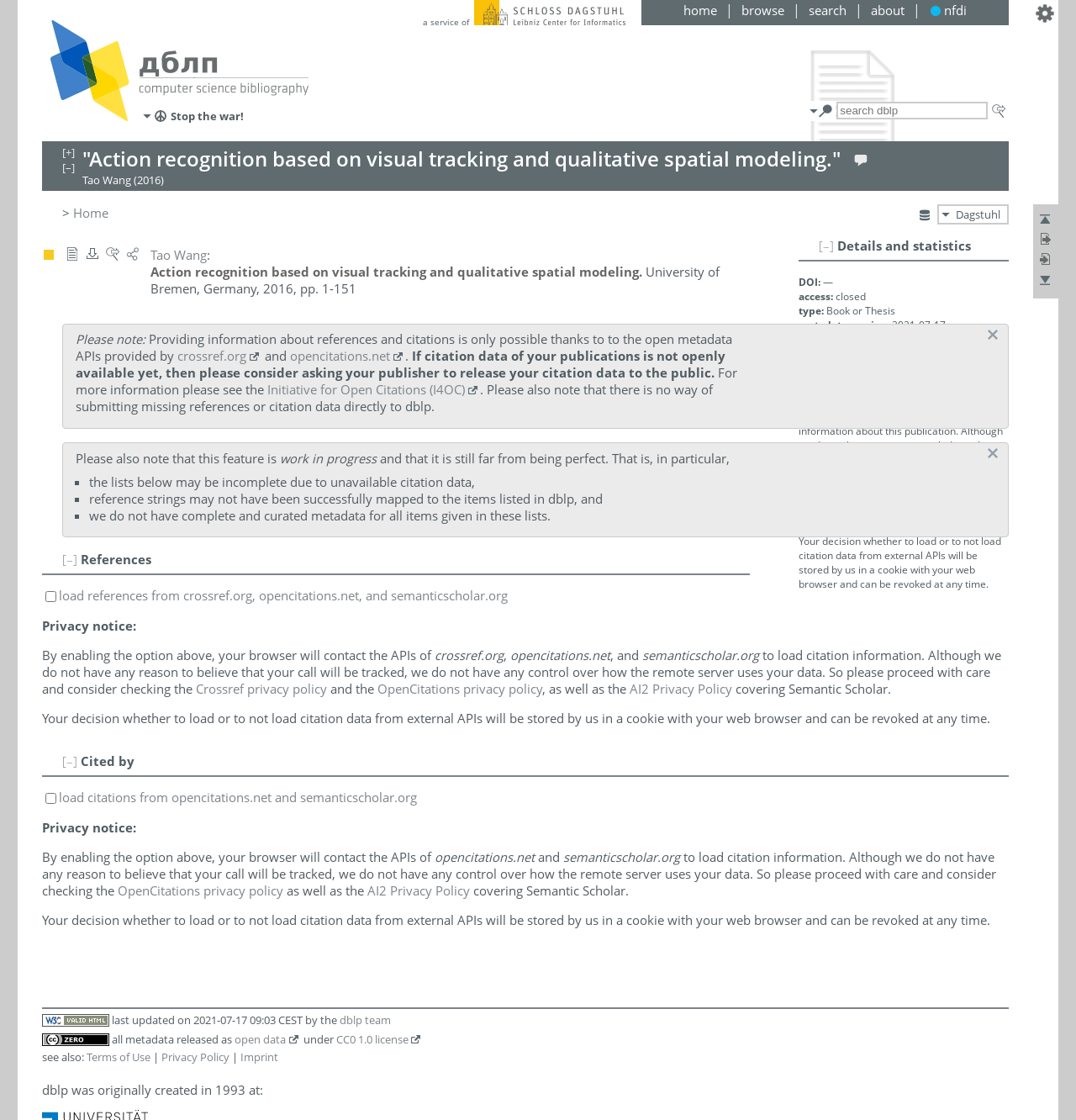Please use the details from the image to answer the following question comprehensively:
What is the publication type?

I found the publication type by looking at the static text element on the webpage, which is 'type: Book or Thesis'. The publication type is 'Book or Thesis'.